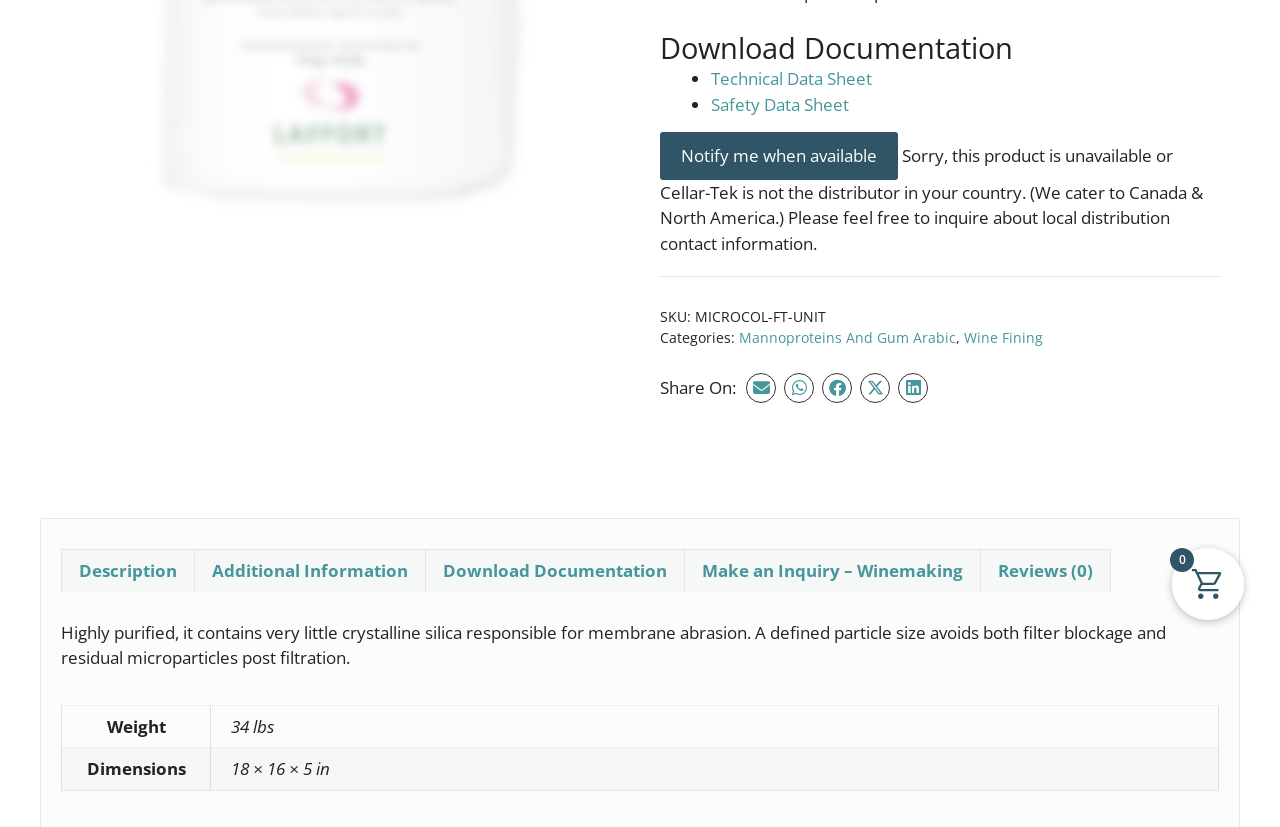Identify the coordinates of the bounding box for the element described below: "Distilling Production". Return the coordinates as four float numbers between 0 and 1: [left, top, right, bottom].

[0.069, 0.262, 0.174, 0.282]